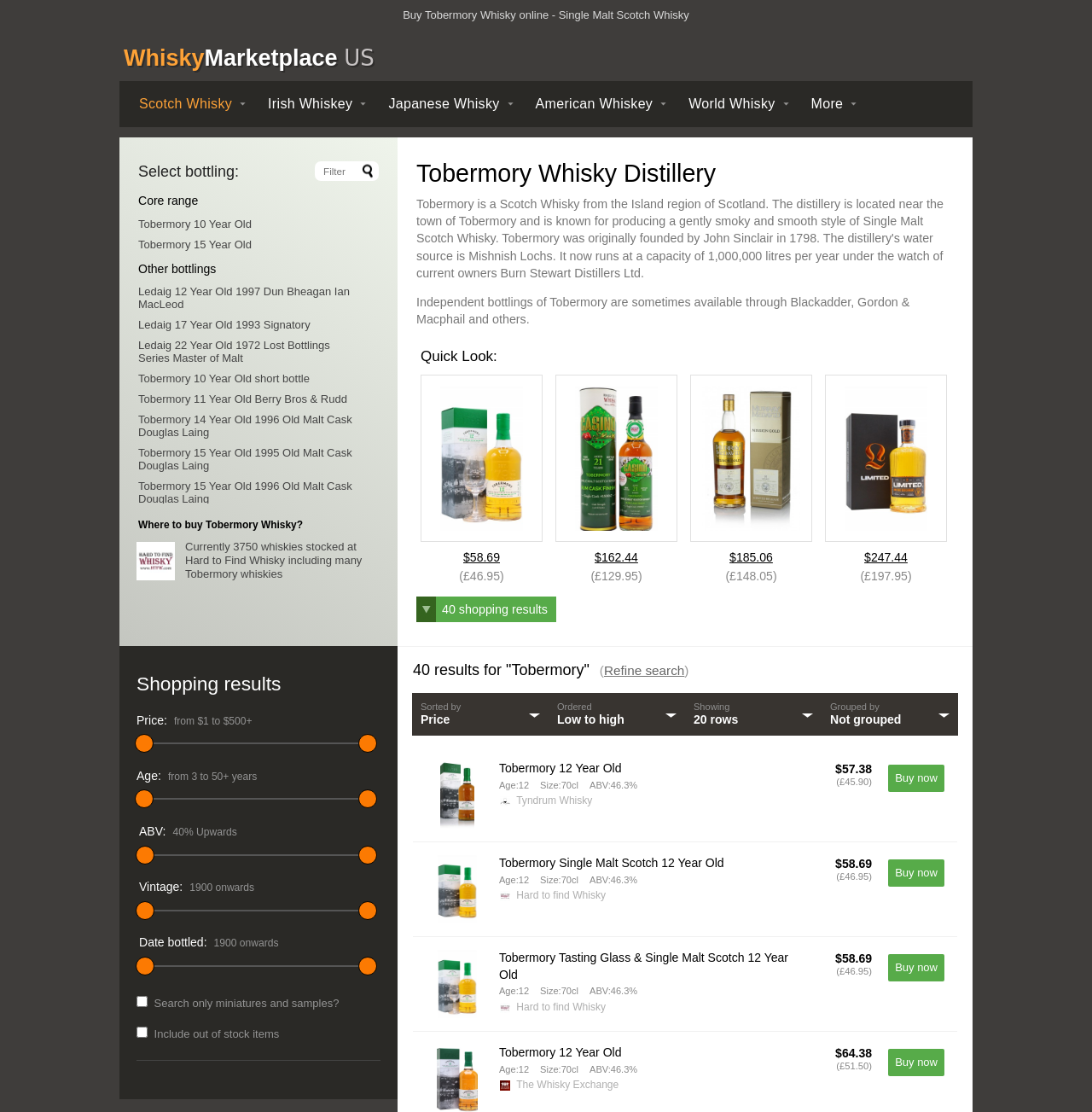Refer to the image and answer the question with as much detail as possible: How many shopping results are available?

The number of shopping results can be found in the link '40 shopping results' which is located below the 'Quick Look:' heading.